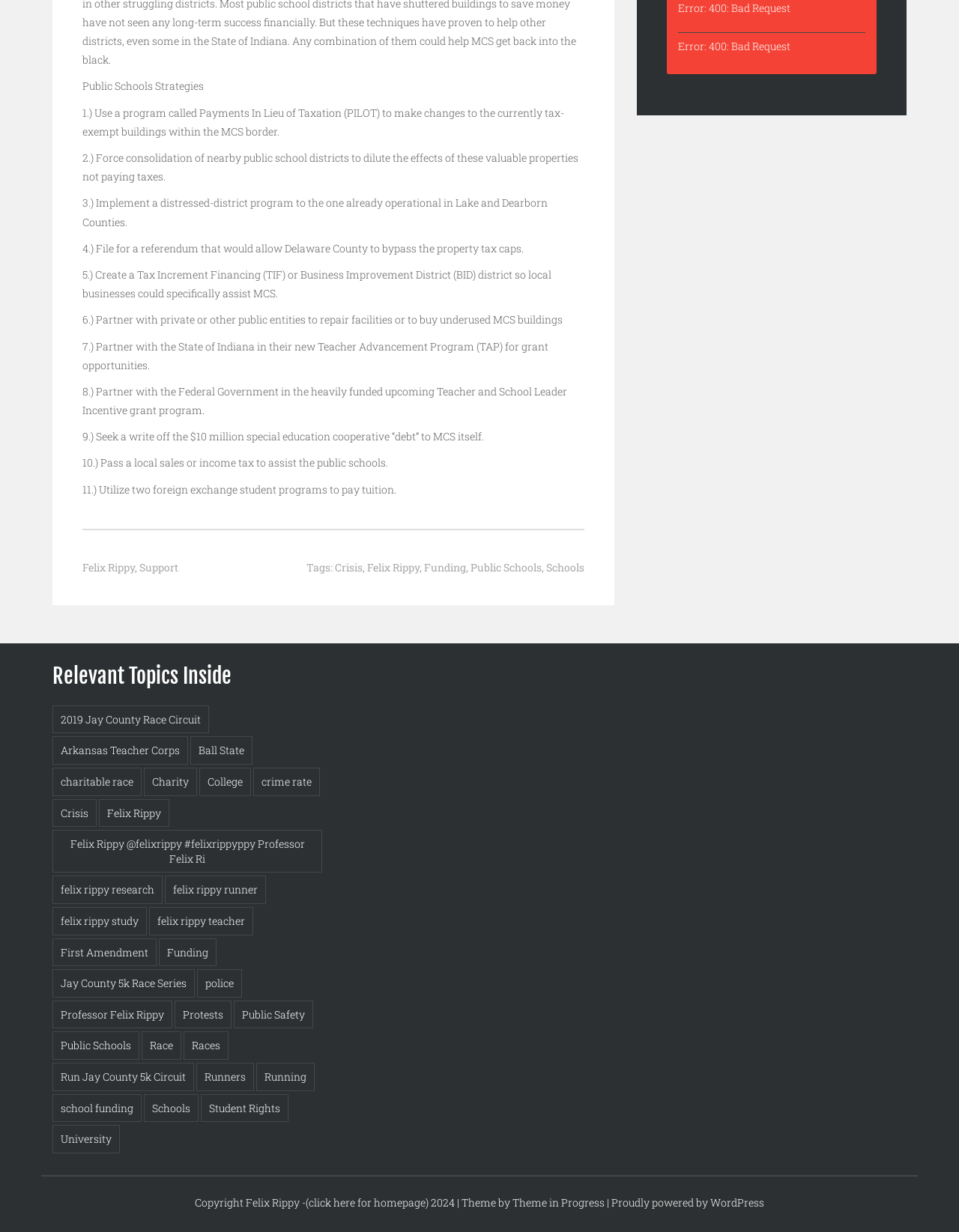Use a single word or phrase to answer this question: 
Who is the author of the webpage?

Felix Rippy